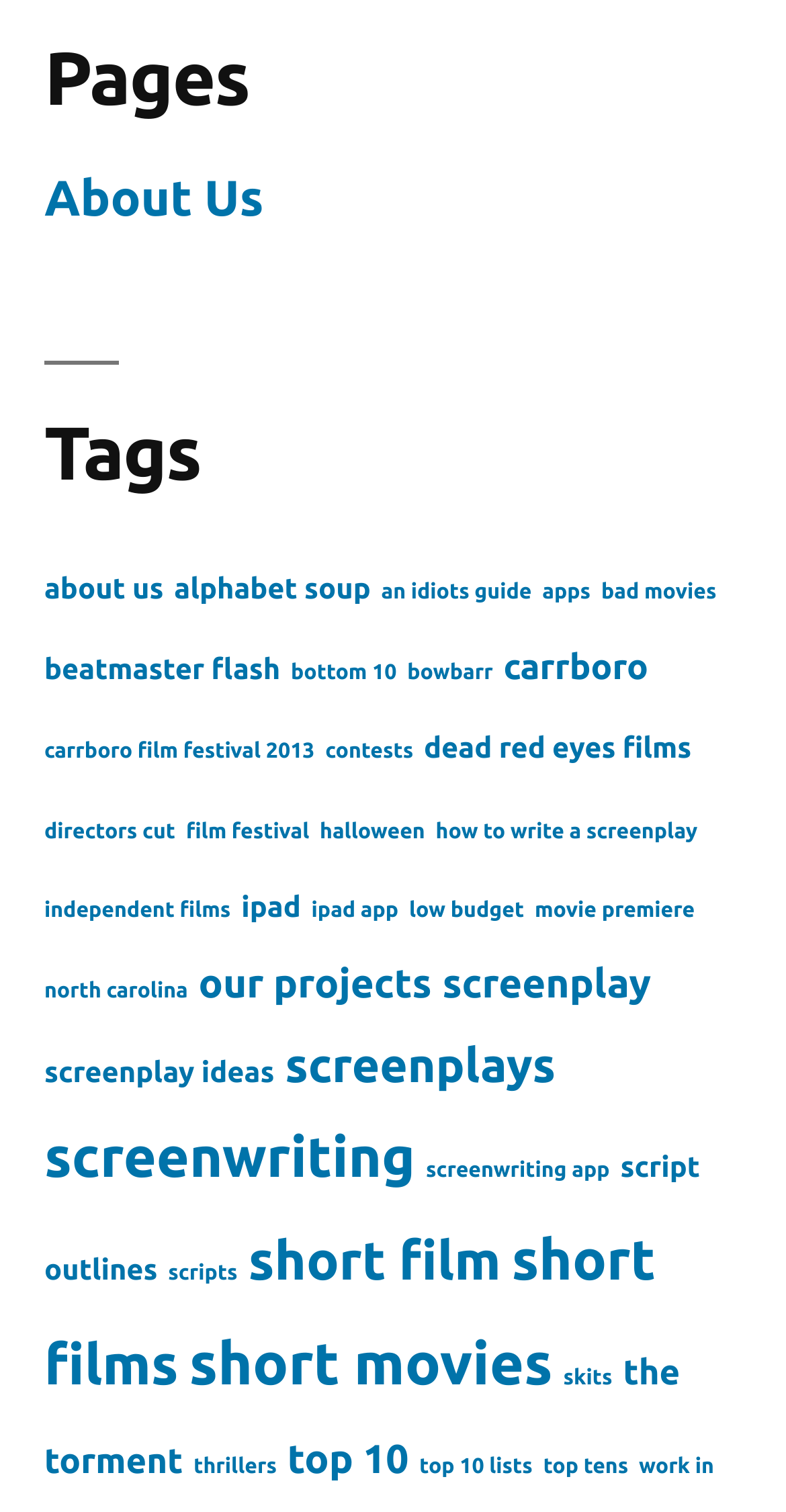Locate the bounding box coordinates of the element that should be clicked to execute the following instruction: "Explore the 'screenwriting' category".

[0.056, 0.745, 0.528, 0.787]